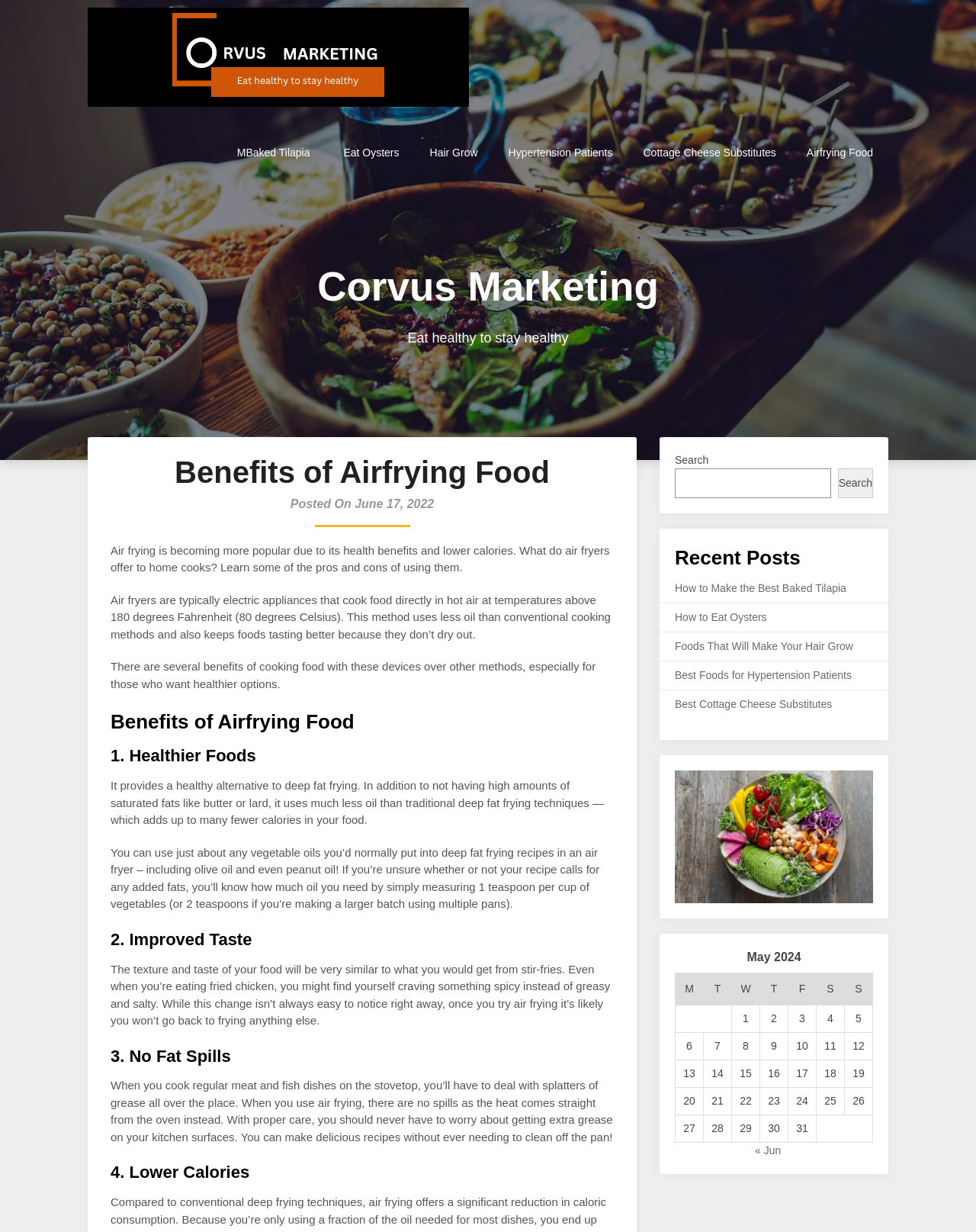Based on the image, provide a detailed response to the question:
What is the benefit of air frying in terms of food texture?

According to the text, one of the benefits of air frying is that it keeps foods tasting better because they don’t dry out, implying that air frying helps to preserve the texture of food.